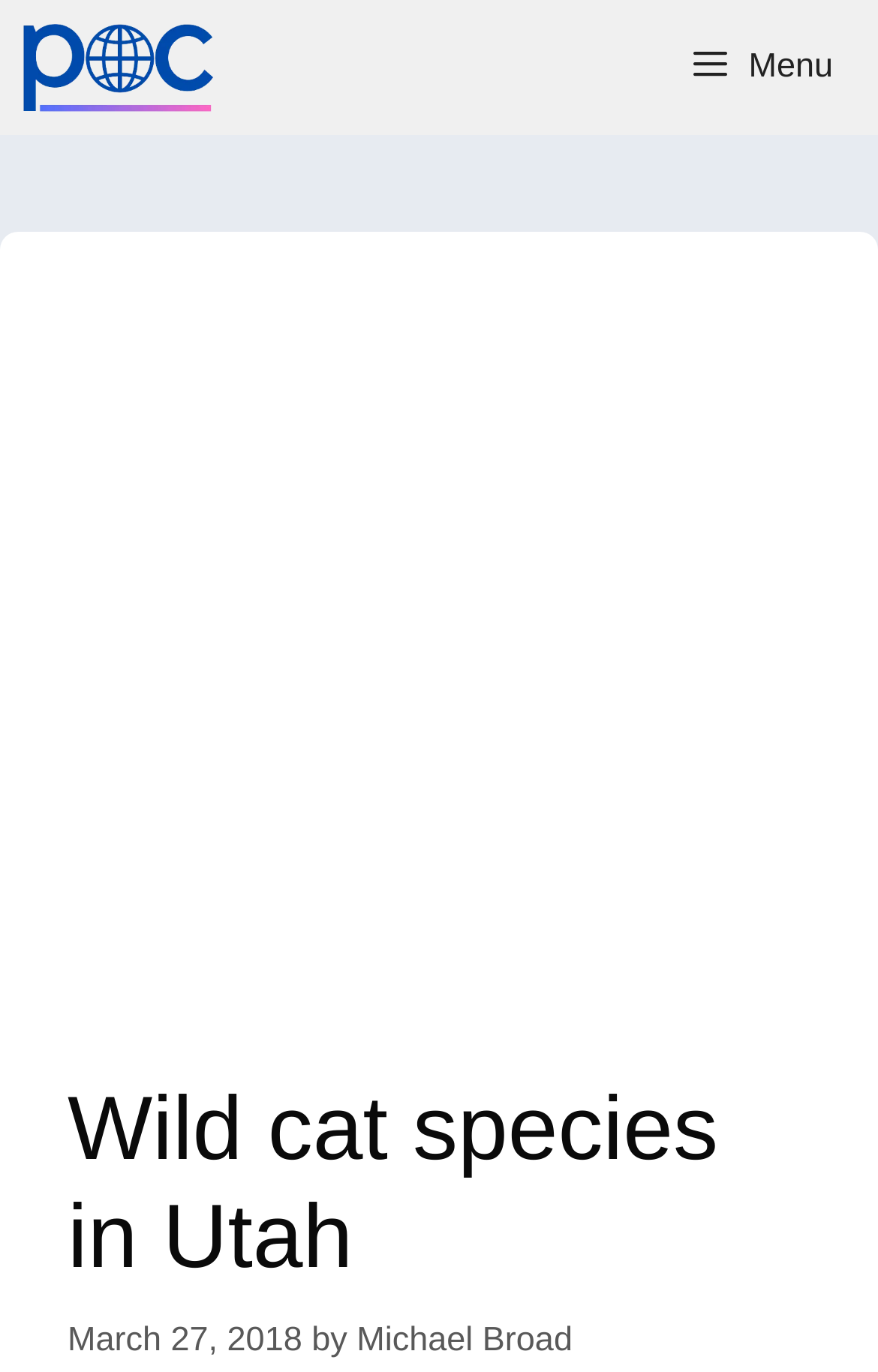Identify the bounding box for the element characterized by the following description: "Menu".

[0.754, 0.0, 1.0, 0.098]